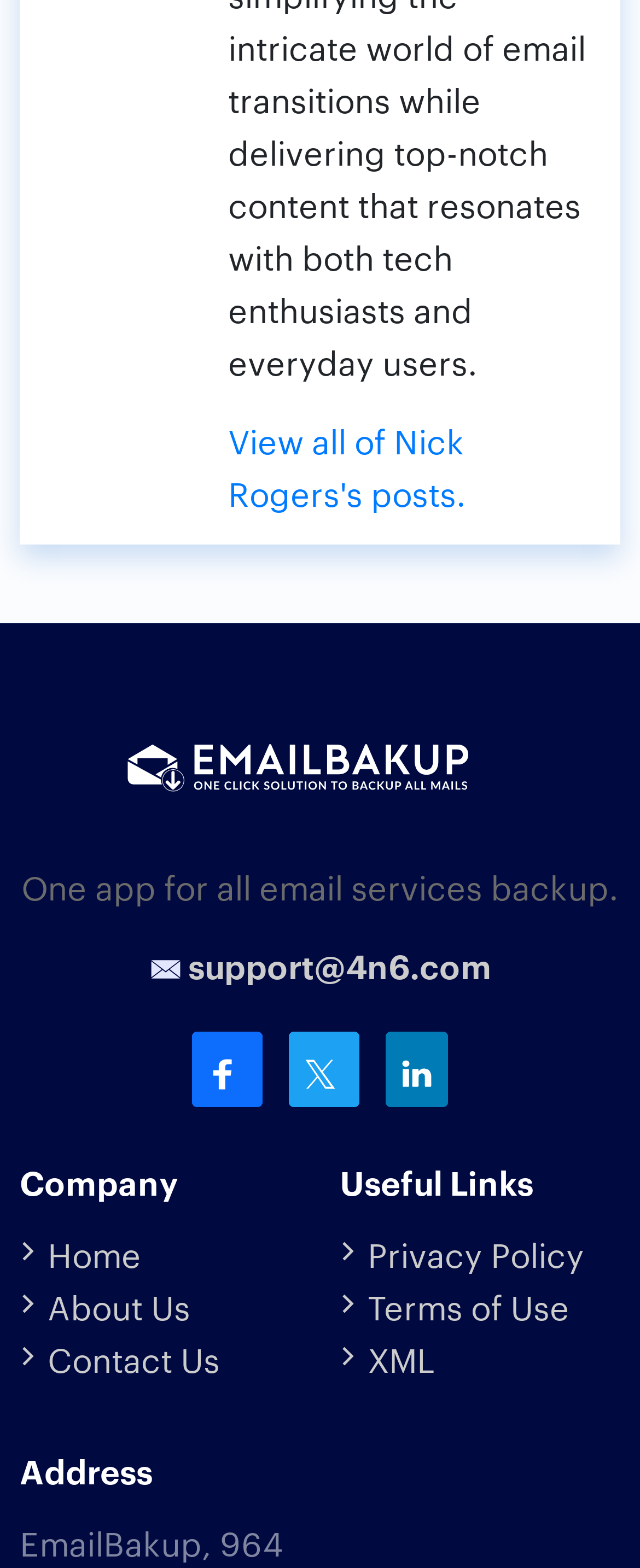Please identify the bounding box coordinates of the element on the webpage that should be clicked to follow this instruction: "Contact the support team". The bounding box coordinates should be given as four float numbers between 0 and 1, formatted as [left, top, right, bottom].

[0.232, 0.6, 0.768, 0.629]